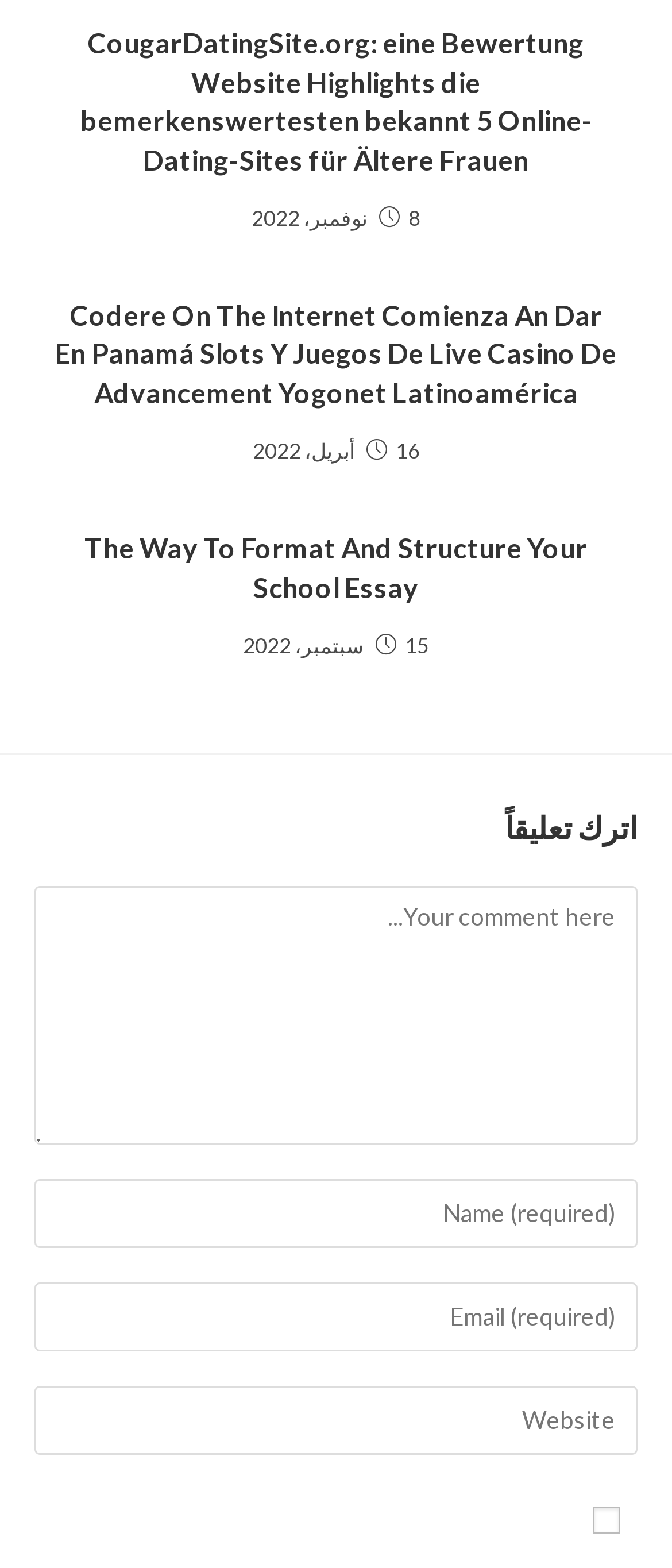What is the language of the webpage?
Refer to the screenshot and answer in one word or phrase.

Arabic and English